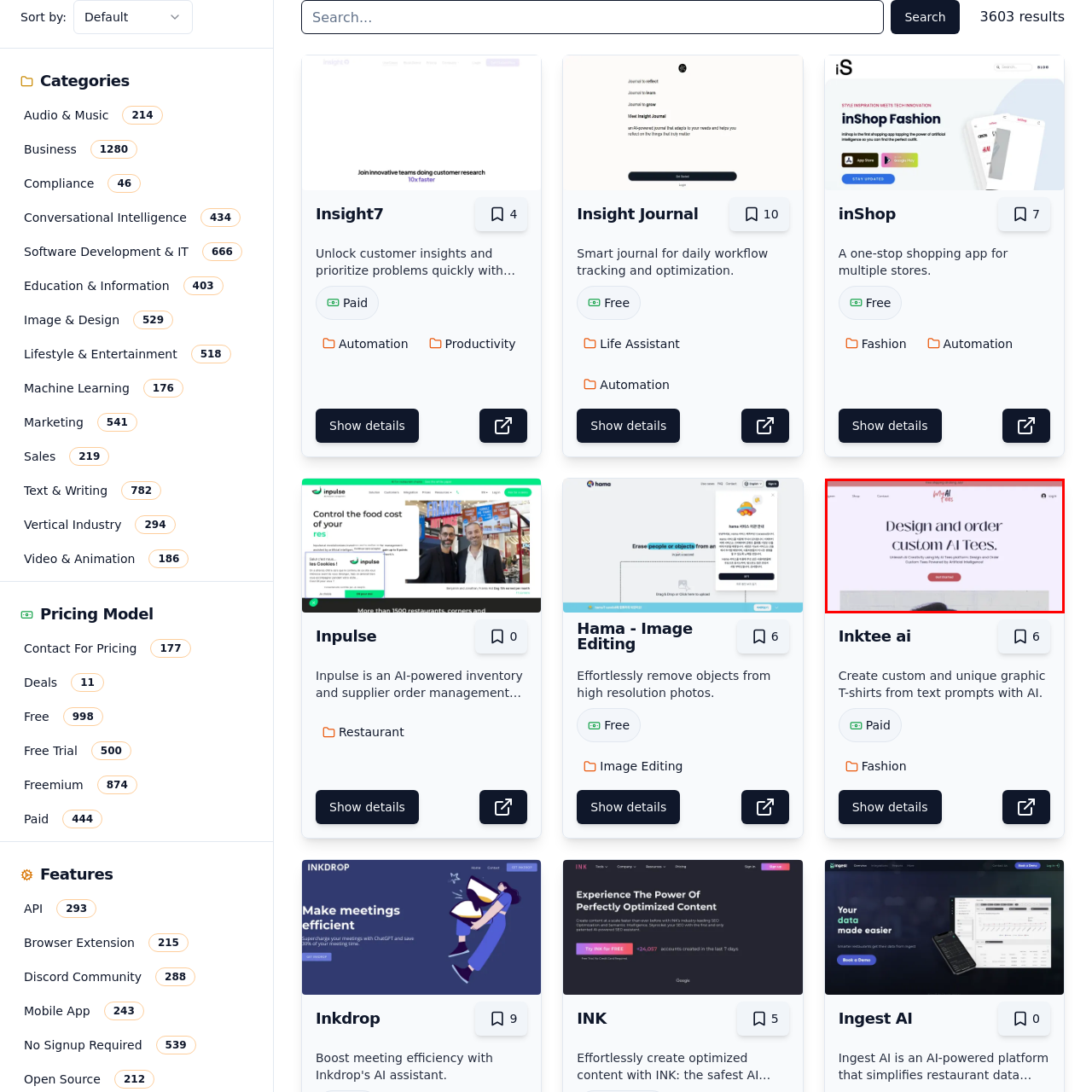Look closely at the image within the red bounding box, What is the focus of the platform's designs? Respond with a single word or short phrase.

Innovative designs powered by AI